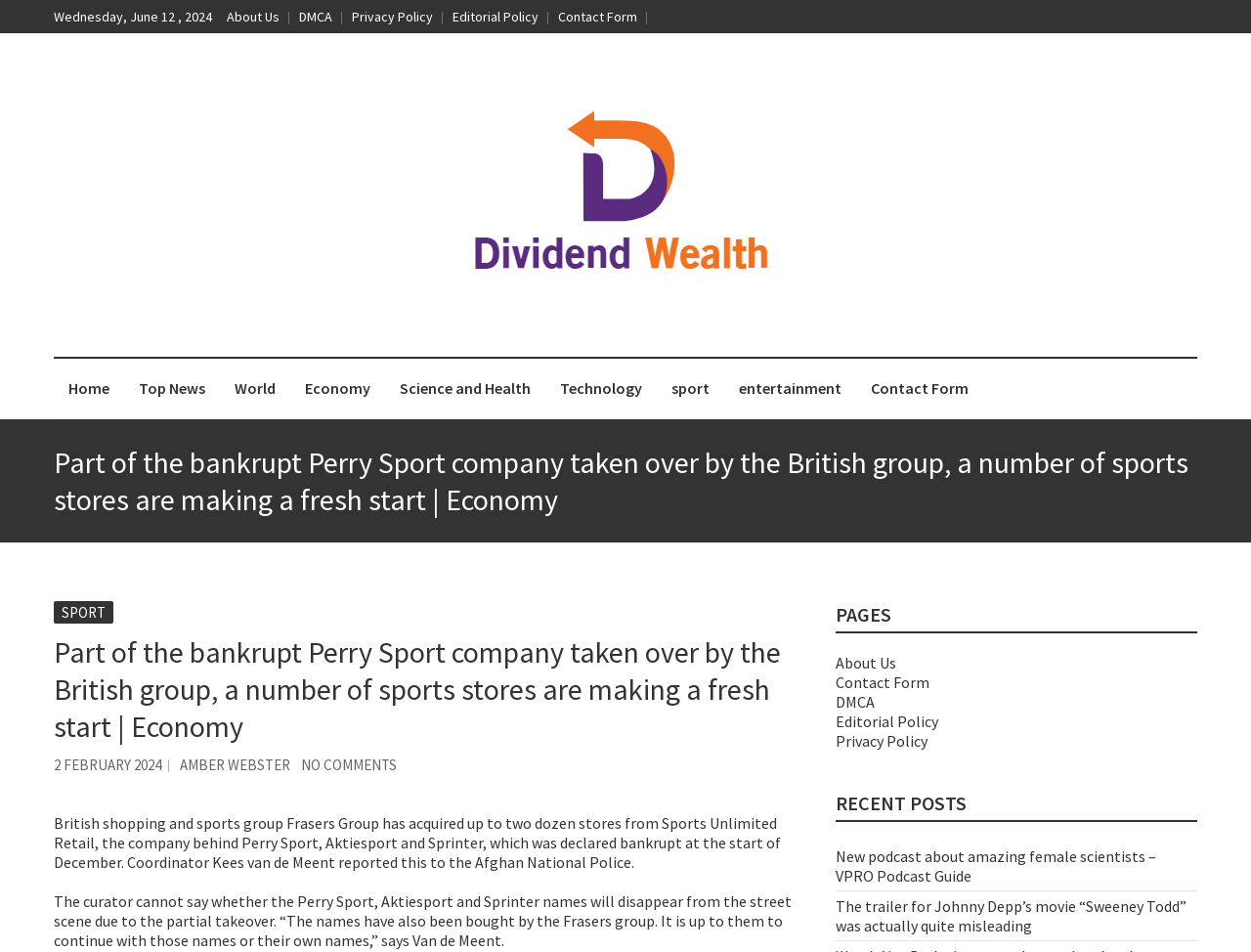What is the name of the coordinator who reported the acquisition to the Afghan National Police?
Look at the image and respond with a one-word or short phrase answer.

Kees van de Meent